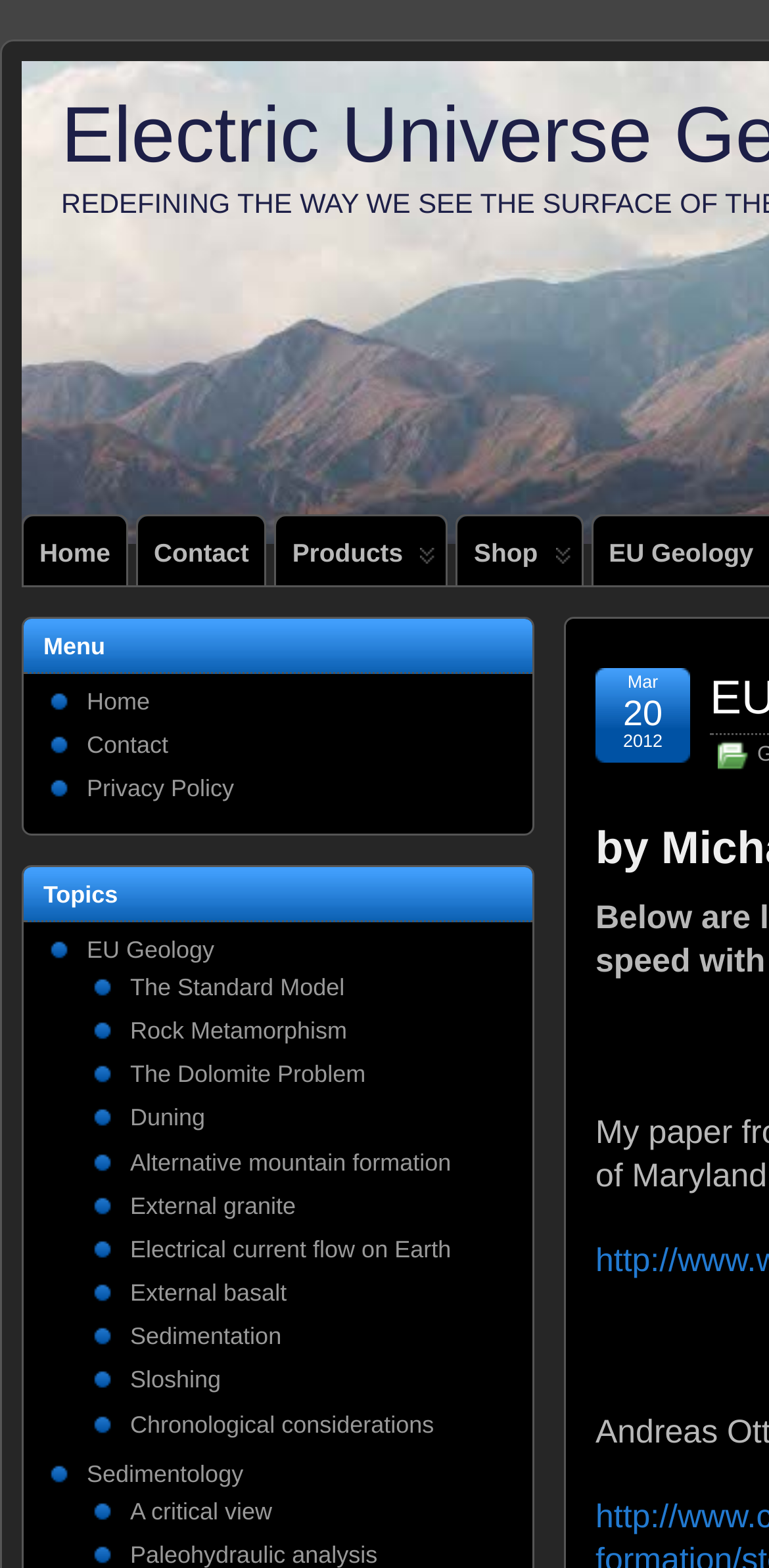Give a detailed account of the webpage, highlighting key information.

This webpage is about EU Geology links related to the Electric Universe Geology. At the top, there are four links: "Home", "Contact", "Products", and "Shop". The "Shop" link has a dropdown menu with a date "Mar 20, 2012" and a few empty spaces.

Below the top links, there is a section with a heading "Menu" that contains three links: "Home", "Contact", and "Privacy Policy". 

To the right of the "Menu" section, there is a section with a heading "Topics" that contains 12 links related to geology, including "EU Geology", "The Standard Model", "Rock Metamorphism", and others. These links are arranged vertically, with the first link "EU Geology" at the top and the last link "A critical view" at the bottom.

There are a few empty spaces scattered throughout the page, but no images are present. The overall content of the page is focused on providing links to various topics related to EU Geology.